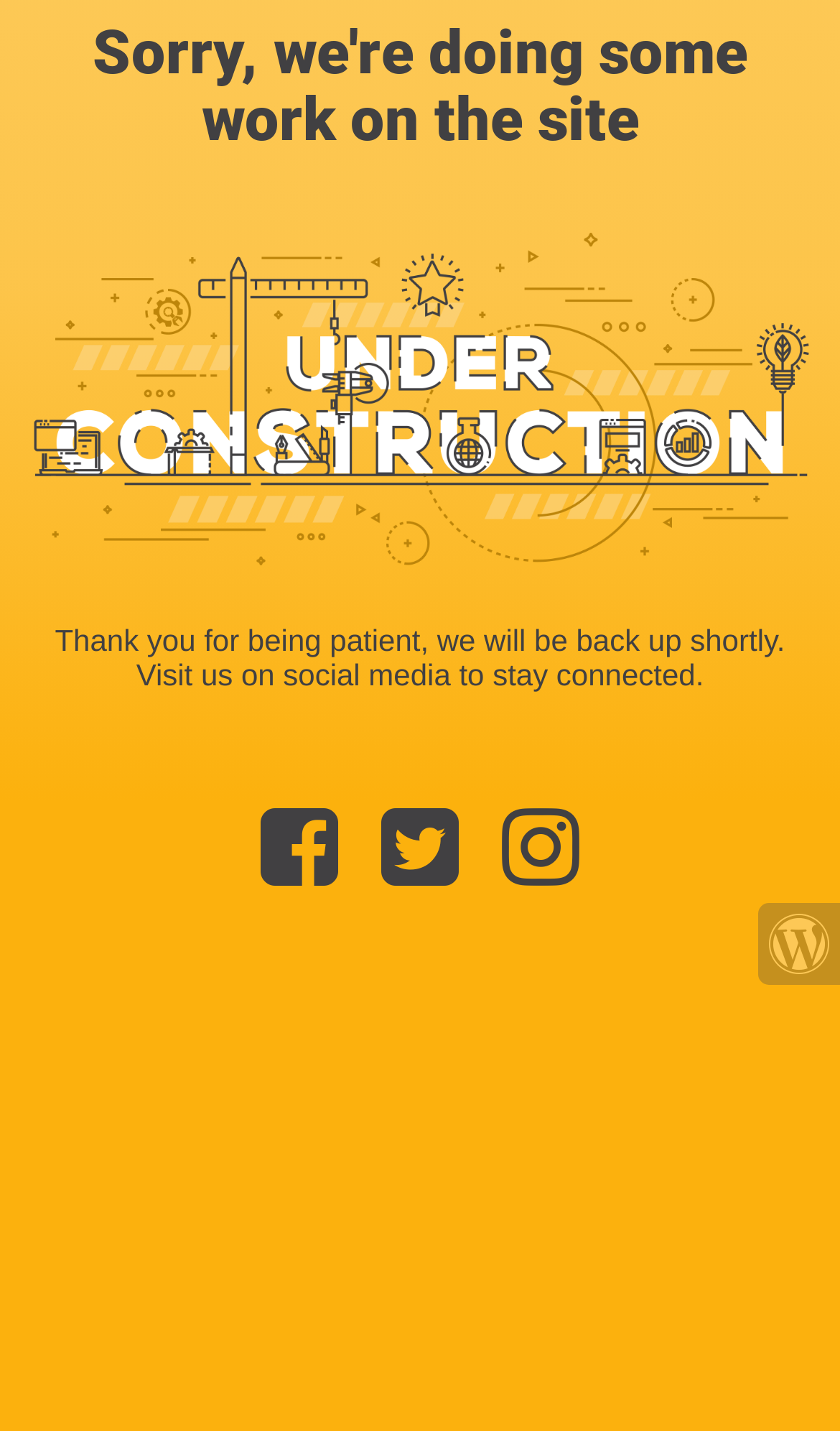Find the primary header on the webpage and provide its text.

Sorry, we're doing some work on the site